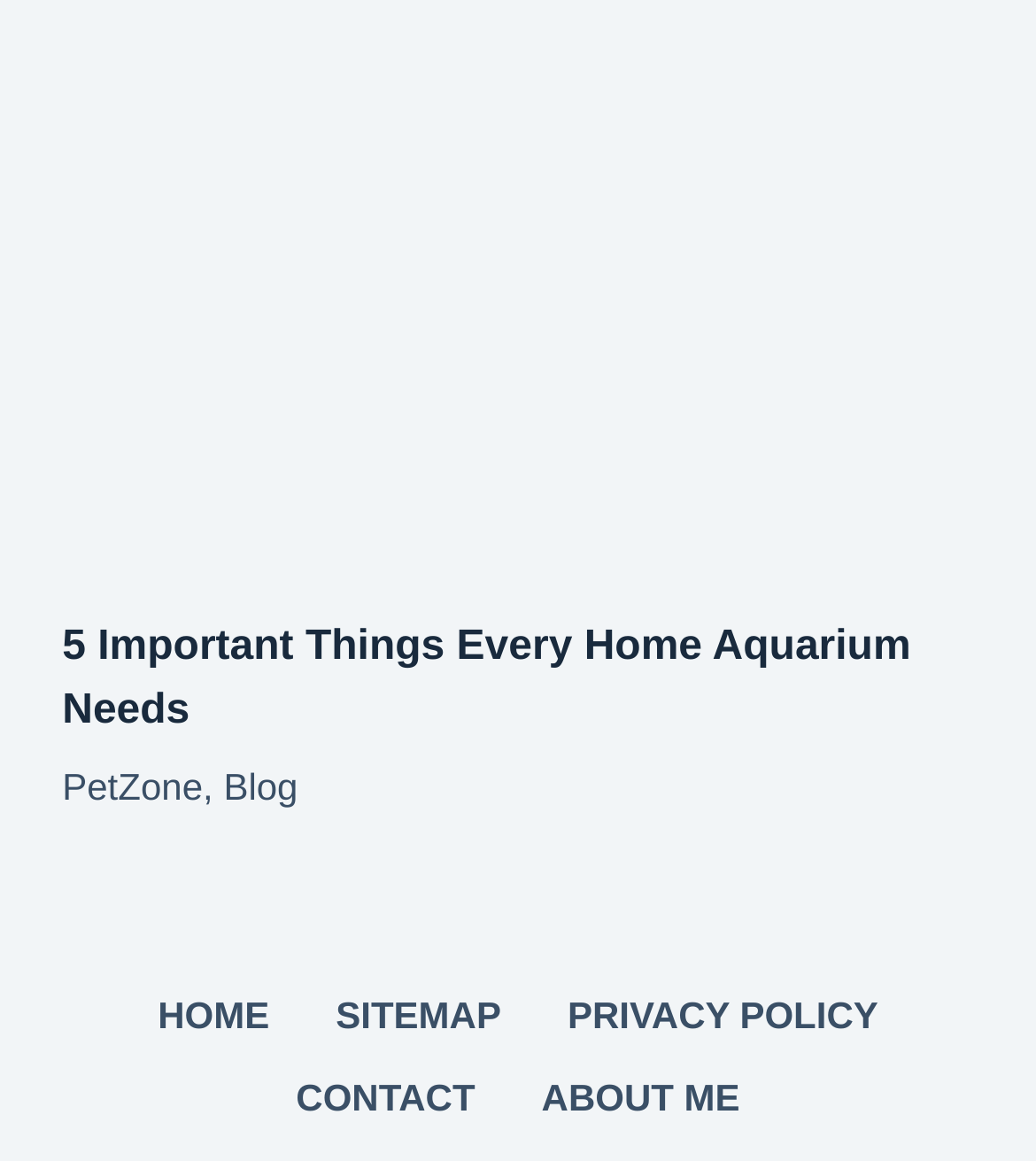Determine the bounding box coordinates for the clickable element required to fulfill the instruction: "visit the PetZone website". Provide the coordinates as four float numbers between 0 and 1, i.e., [left, top, right, bottom].

[0.06, 0.659, 0.196, 0.695]